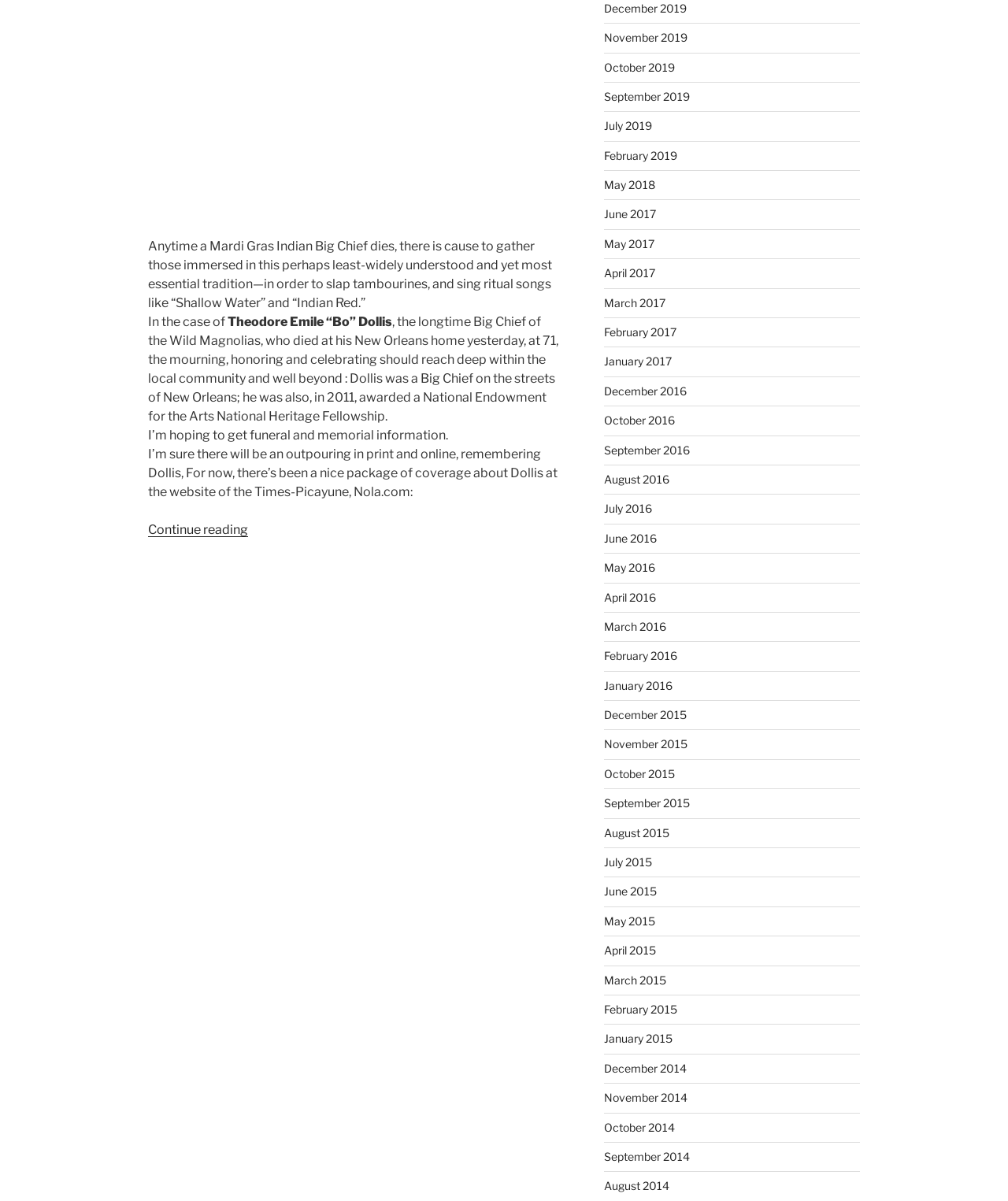What is the name of the fellowship awarded to Bo Dollis?
Based on the screenshot, provide your answer in one word or phrase.

National Endowment for the Arts National Heritage Fellowship